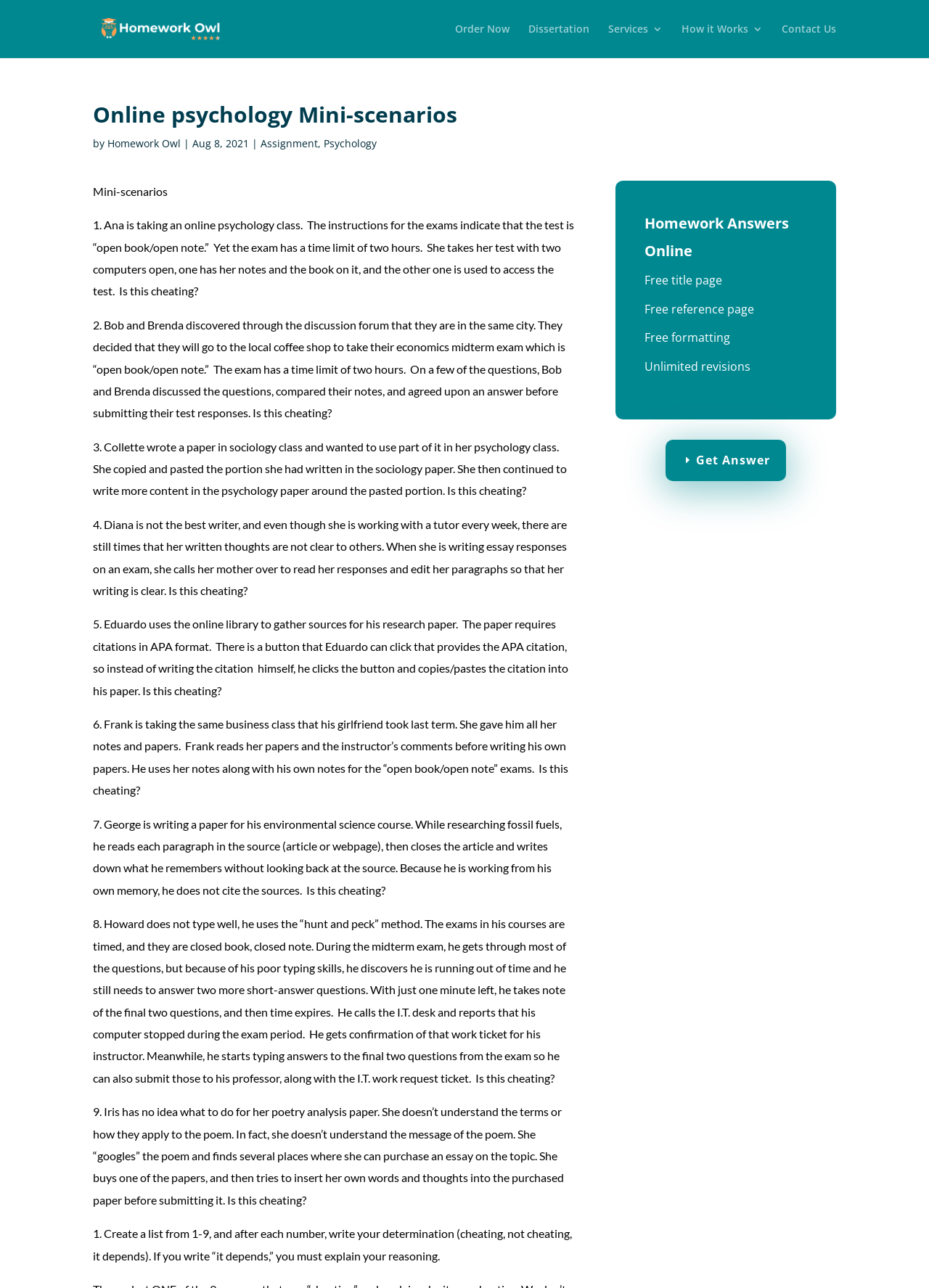Given the webpage screenshot and the description, determine the bounding box coordinates (top-left x, top-left y, bottom-right x, bottom-right y) that define the location of the UI element matching this description: Contact Us

[0.841, 0.019, 0.9, 0.045]